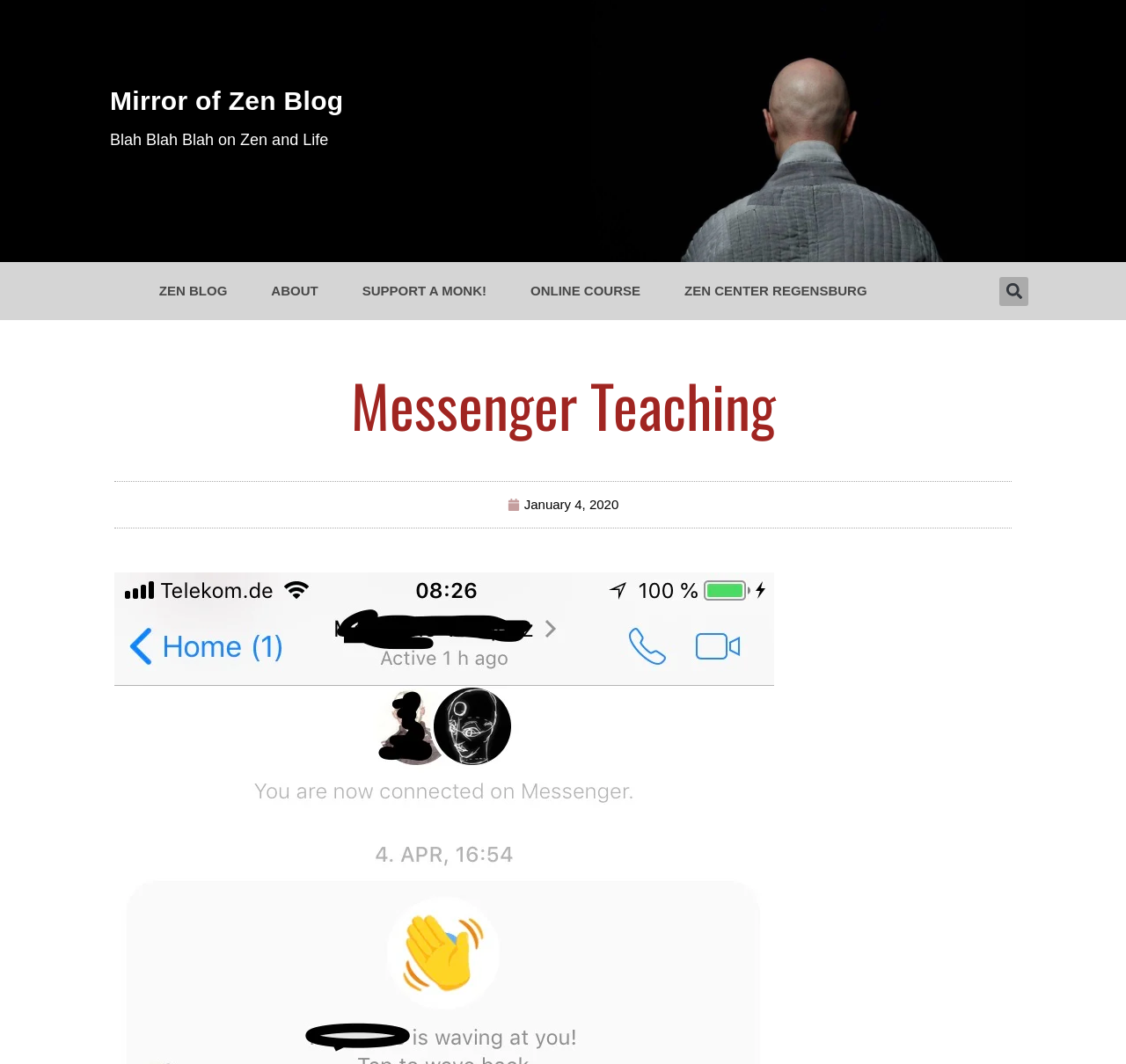Please identify the bounding box coordinates for the region that you need to click to follow this instruction: "check the online course".

[0.452, 0.255, 0.588, 0.293]